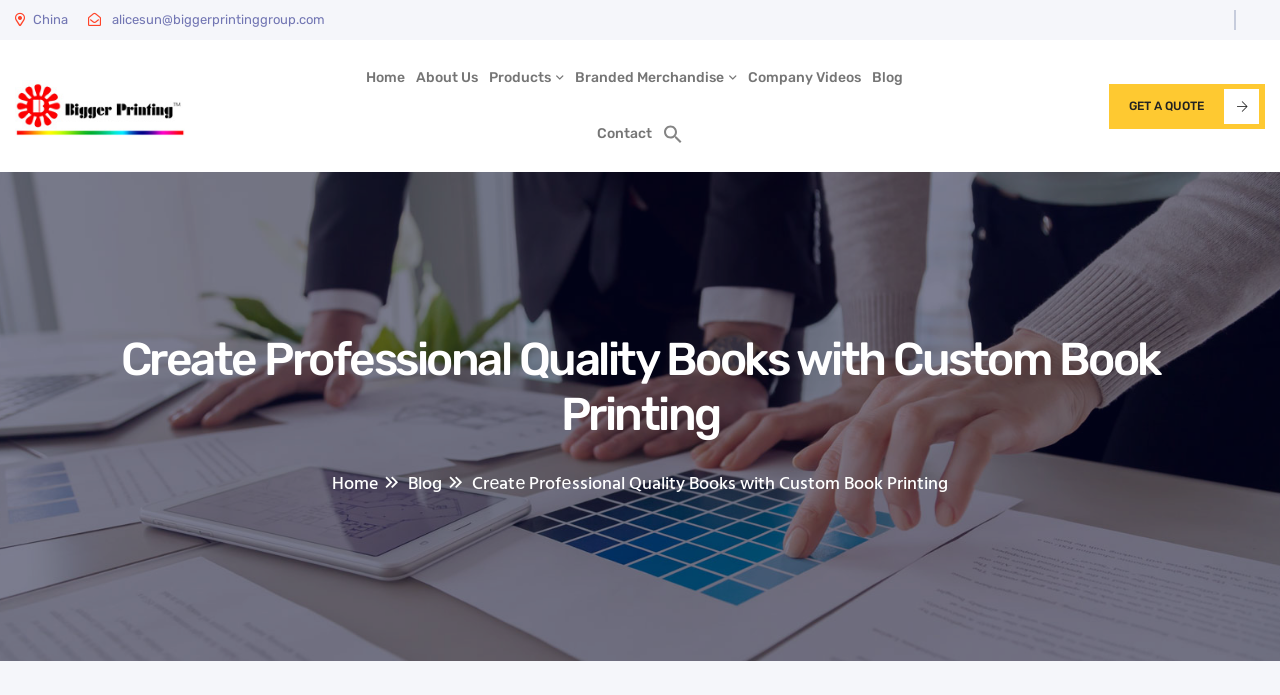Find the bounding box coordinates of the clickable element required to execute the following instruction: "click the logo". Provide the coordinates as four float numbers between 0 and 1, i.e., [left, top, right, bottom].

[0.012, 0.105, 0.145, 0.2]